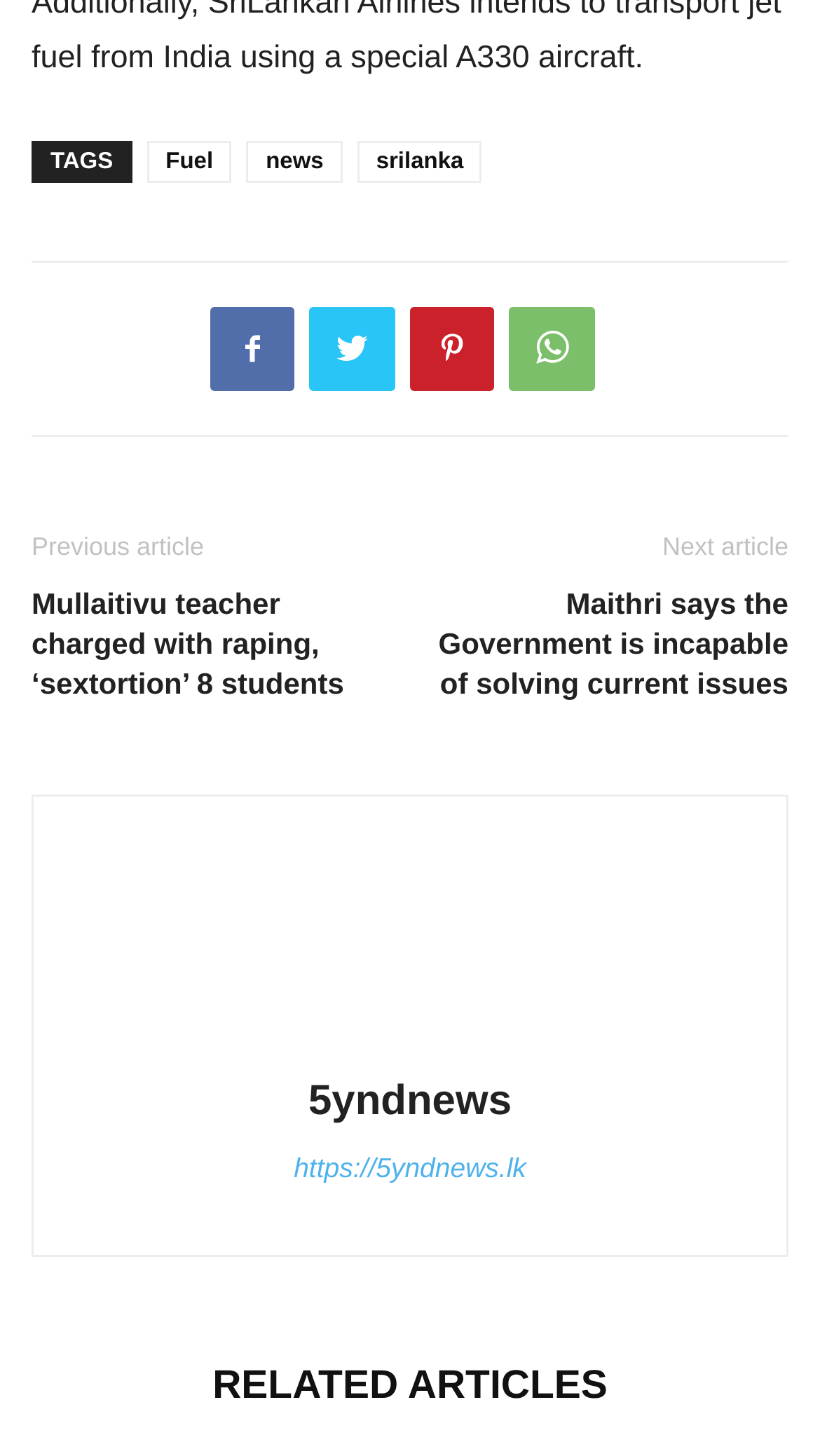Please pinpoint the bounding box coordinates for the region I should click to adhere to this instruction: "Visit the '5yndnews' website".

[0.376, 0.741, 0.624, 0.772]